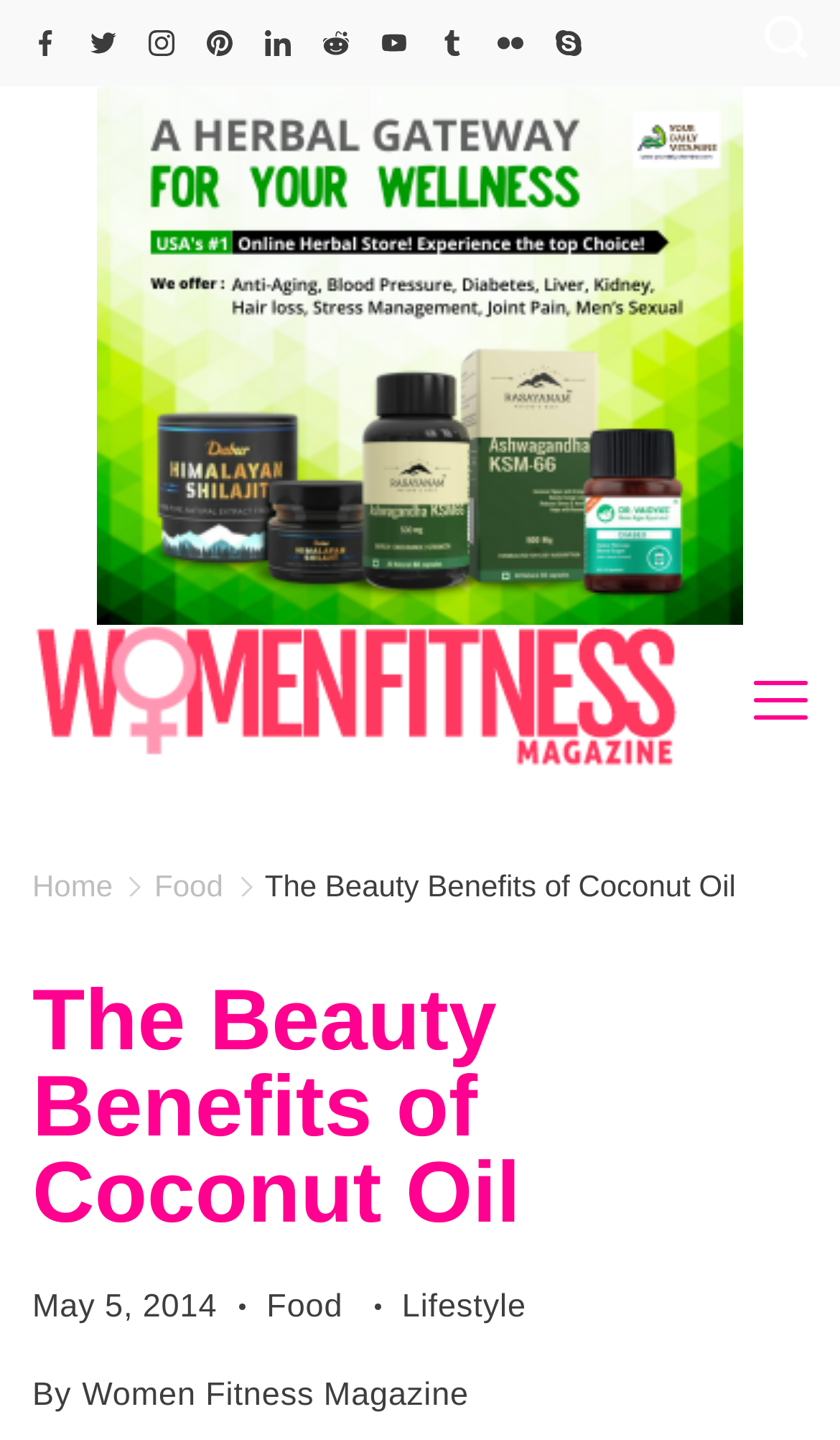Please find the bounding box for the UI component described as follows: "Women Fitness Magazine".

[0.098, 0.956, 0.558, 0.981]